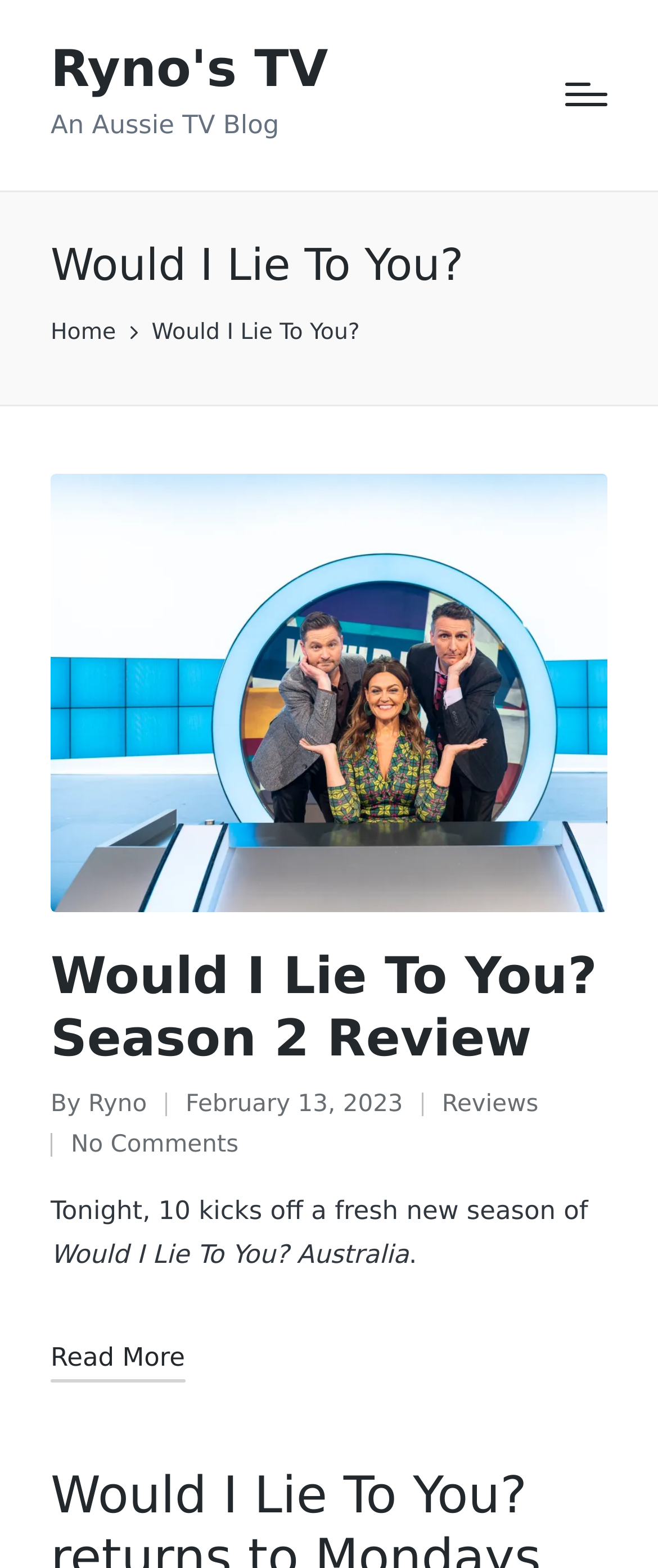Highlight the bounding box coordinates of the region I should click on to meet the following instruction: "Go to the 'Home' page".

[0.077, 0.201, 0.176, 0.226]